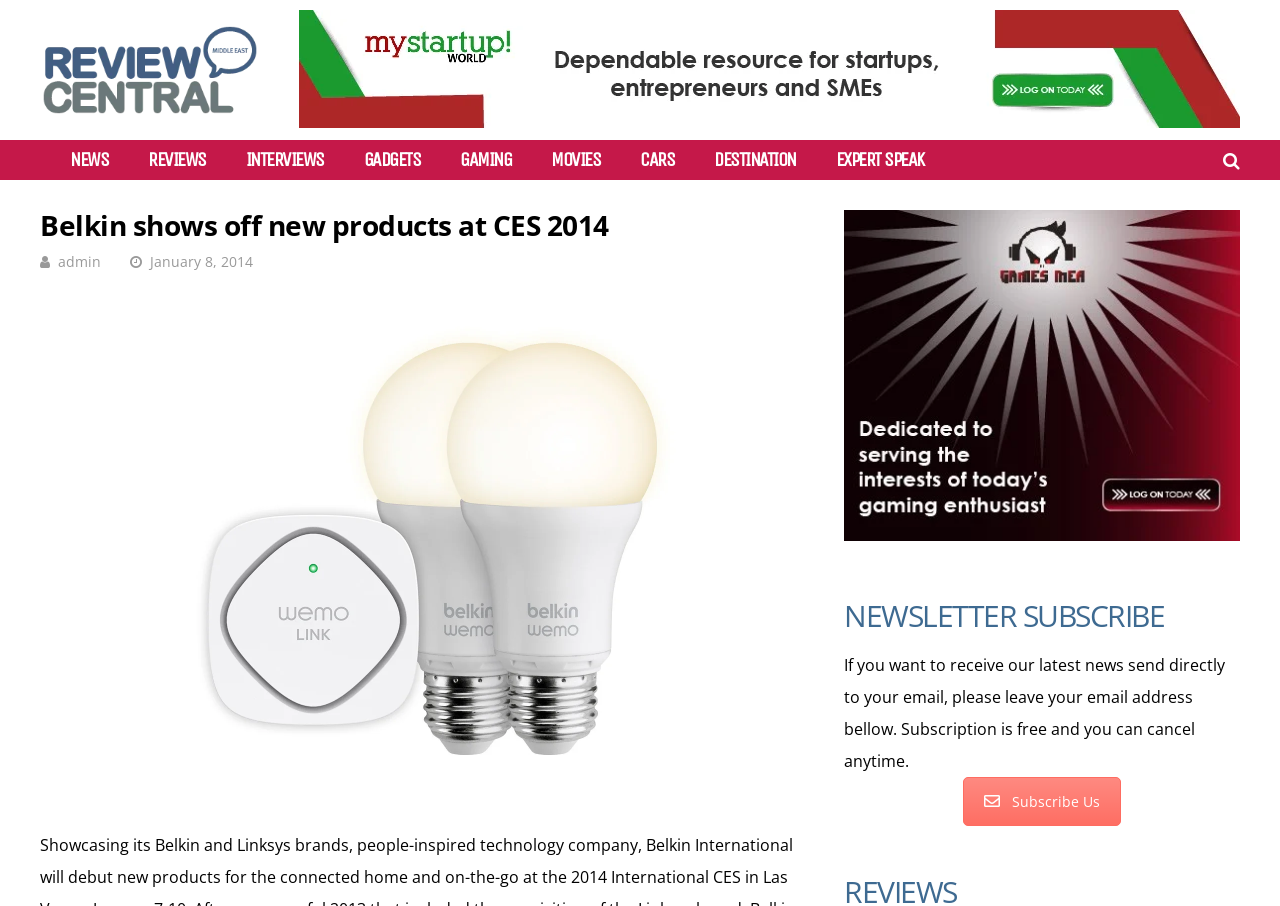Given the element description, predict the bounding box coordinates in the format (top-left x, top-left y, bottom-right x, bottom-right y), using floating point numbers between 0 and 1: title="Review Central Middle East"

[0.031, 0.124, 0.203, 0.142]